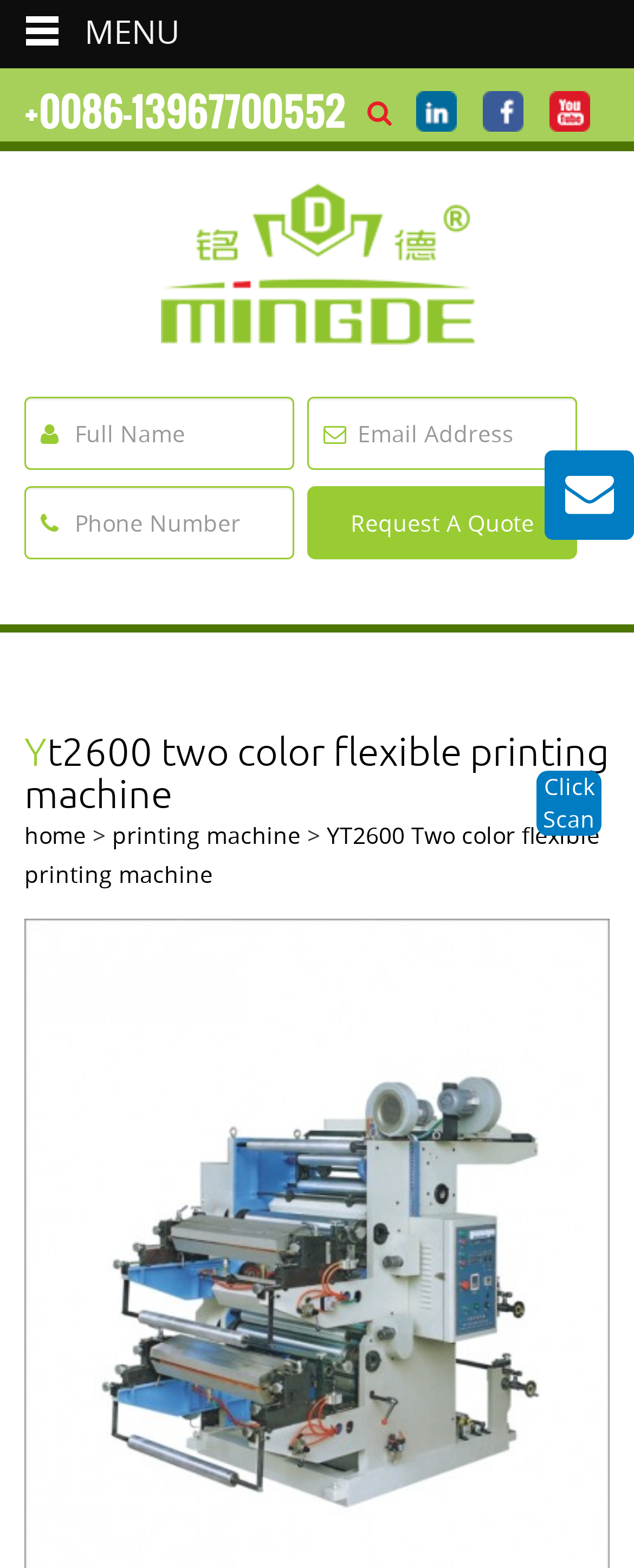How many navigation links are there?
Please provide a detailed answer to the question.

I counted the number of navigation links by looking at the link elements with the texts 'home', '>', and 'printing machine' located at the top of the webpage.